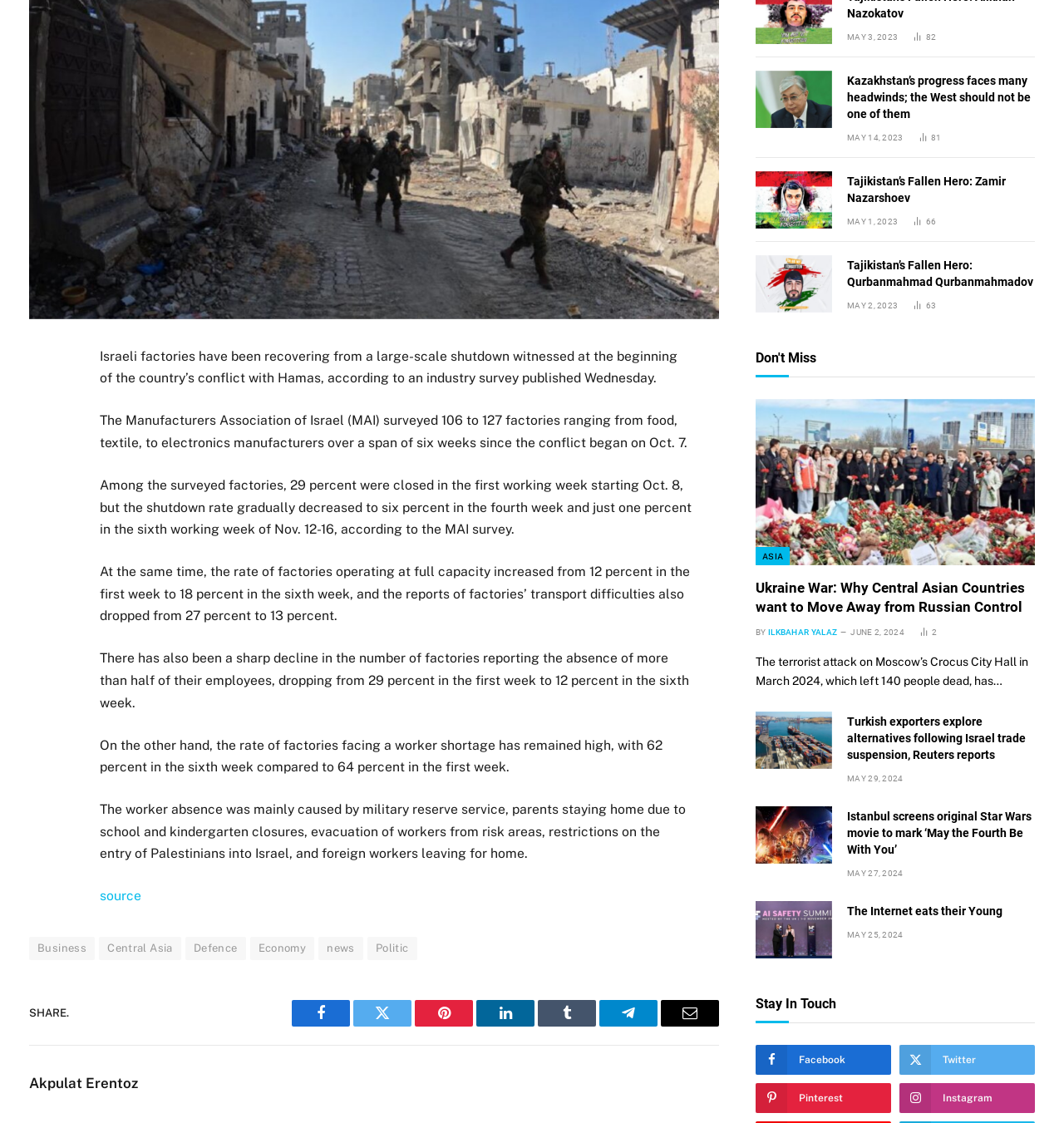Extract the bounding box coordinates of the UI element described: "title="The Internet eats their Young"". Provide the coordinates in the format [left, top, right, bottom] with values ranging from 0 to 1.

[0.71, 0.802, 0.782, 0.853]